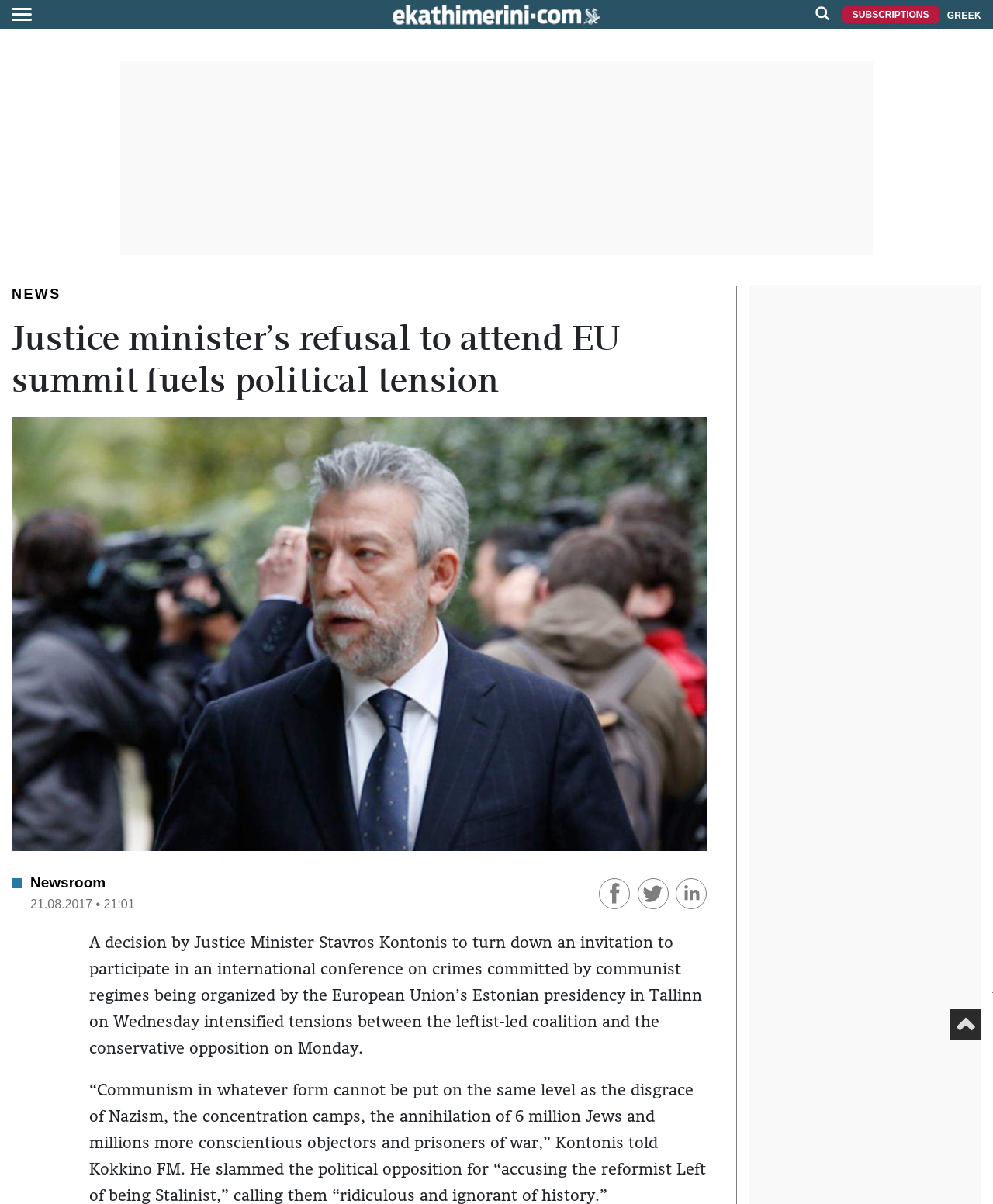Determine the coordinates of the bounding box for the clickable area needed to execute this instruction: "Scroll to top".

[0.961, 0.844, 0.984, 0.855]